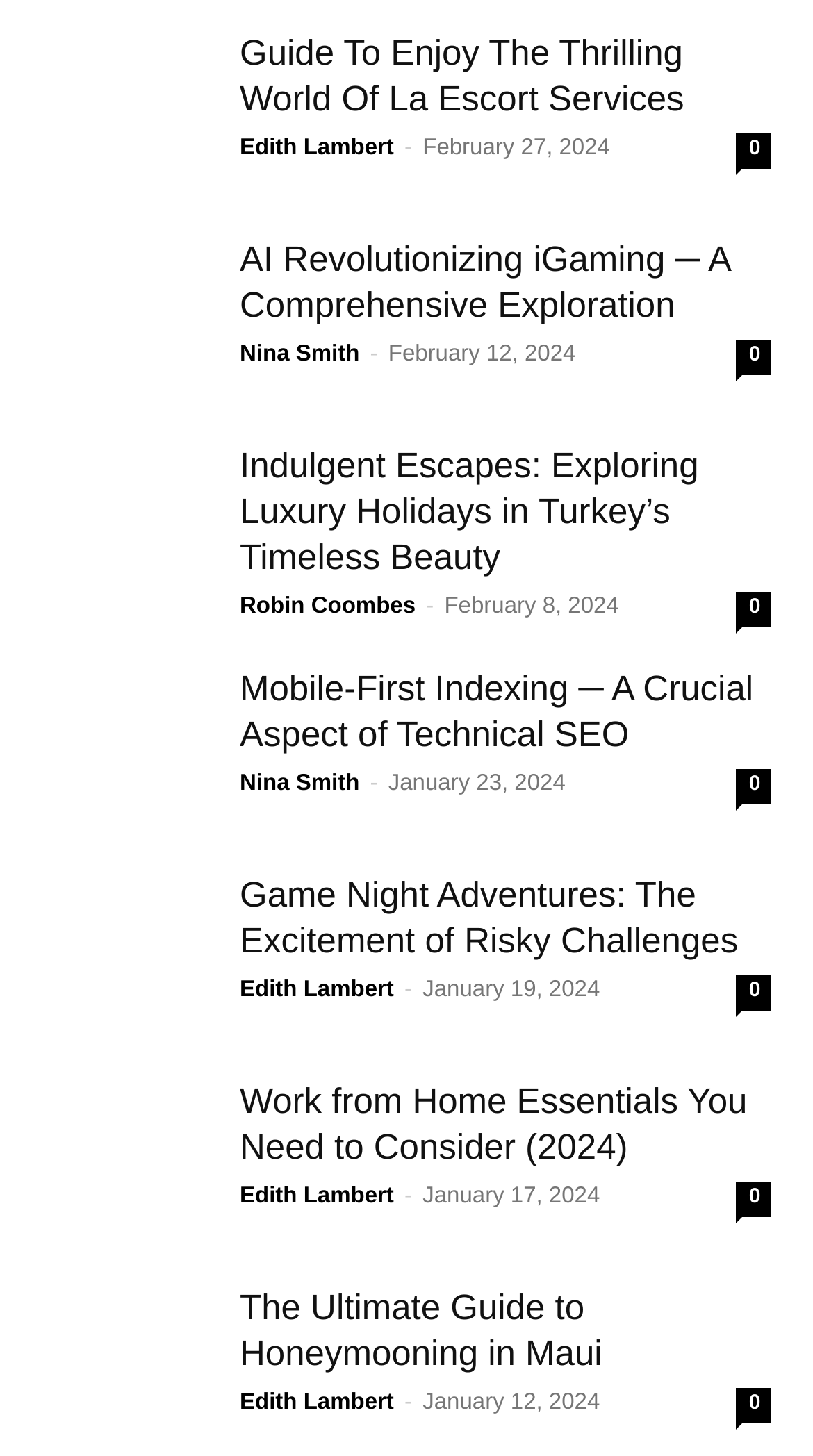Identify the bounding box coordinates for the element you need to click to achieve the following task: "Explore luxury holidays in Turkey". The coordinates must be four float values ranging from 0 to 1, formatted as [left, top, right, bottom].

[0.295, 0.304, 0.949, 0.399]